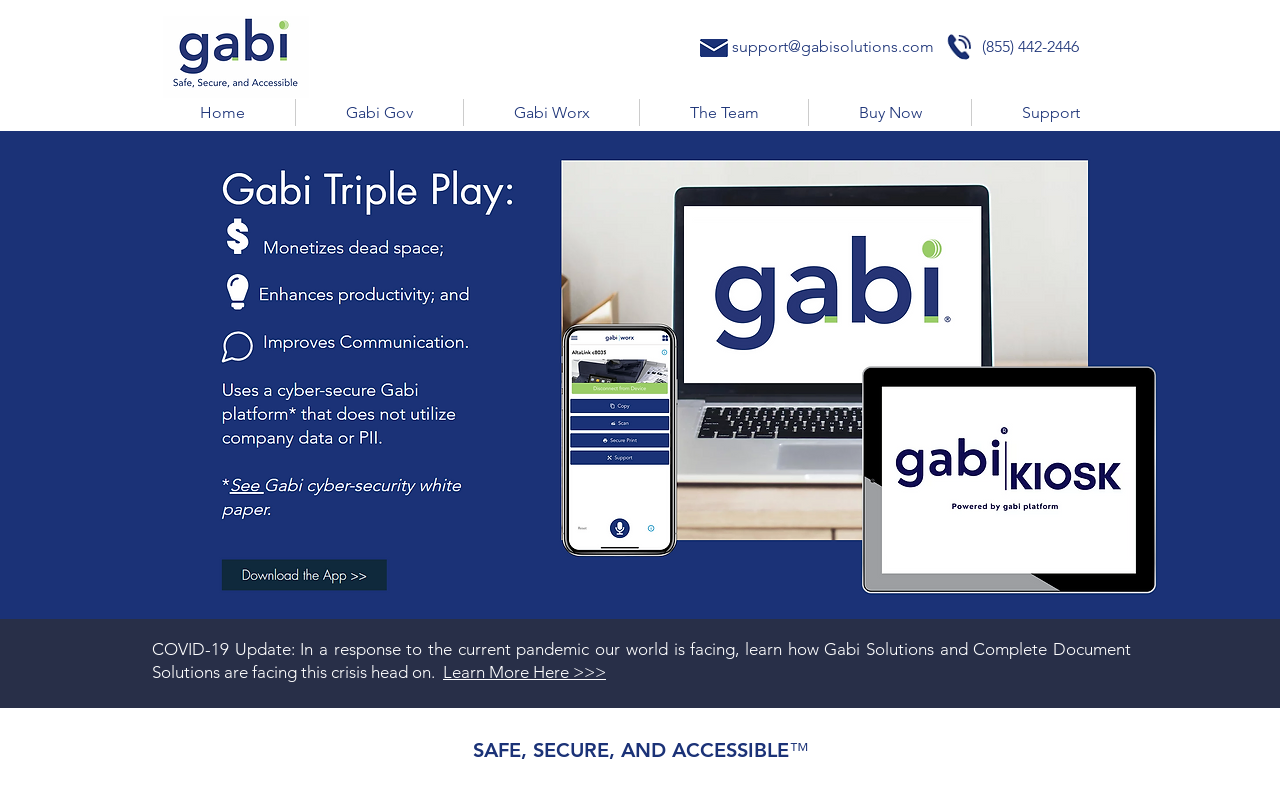What is the phone number of the company?
Provide a one-word or short-phrase answer based on the image.

(855) 442-2446